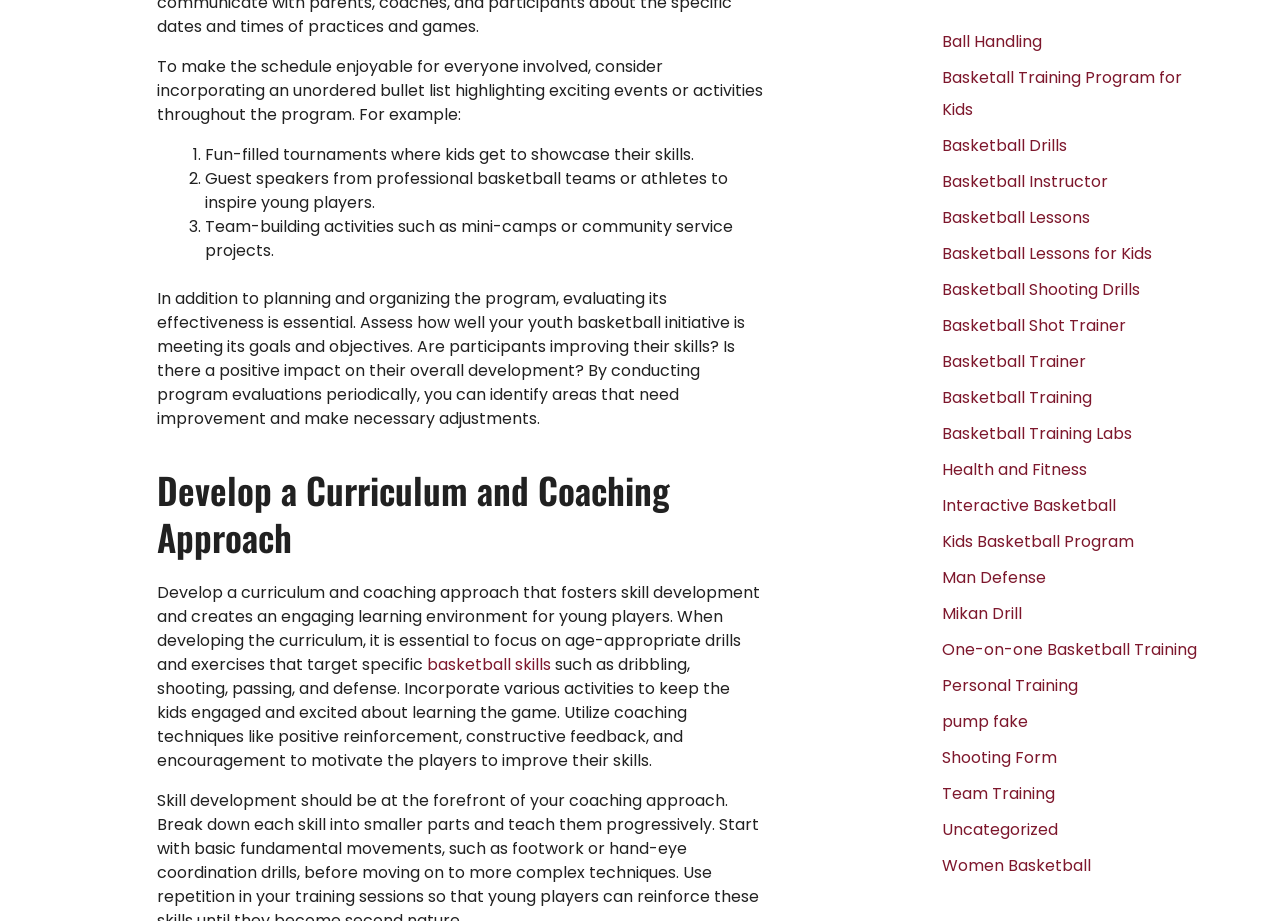Give a concise answer using only one word or phrase for this question:
What is the purpose of the youth basketball initiative?

To improve skills and overall development